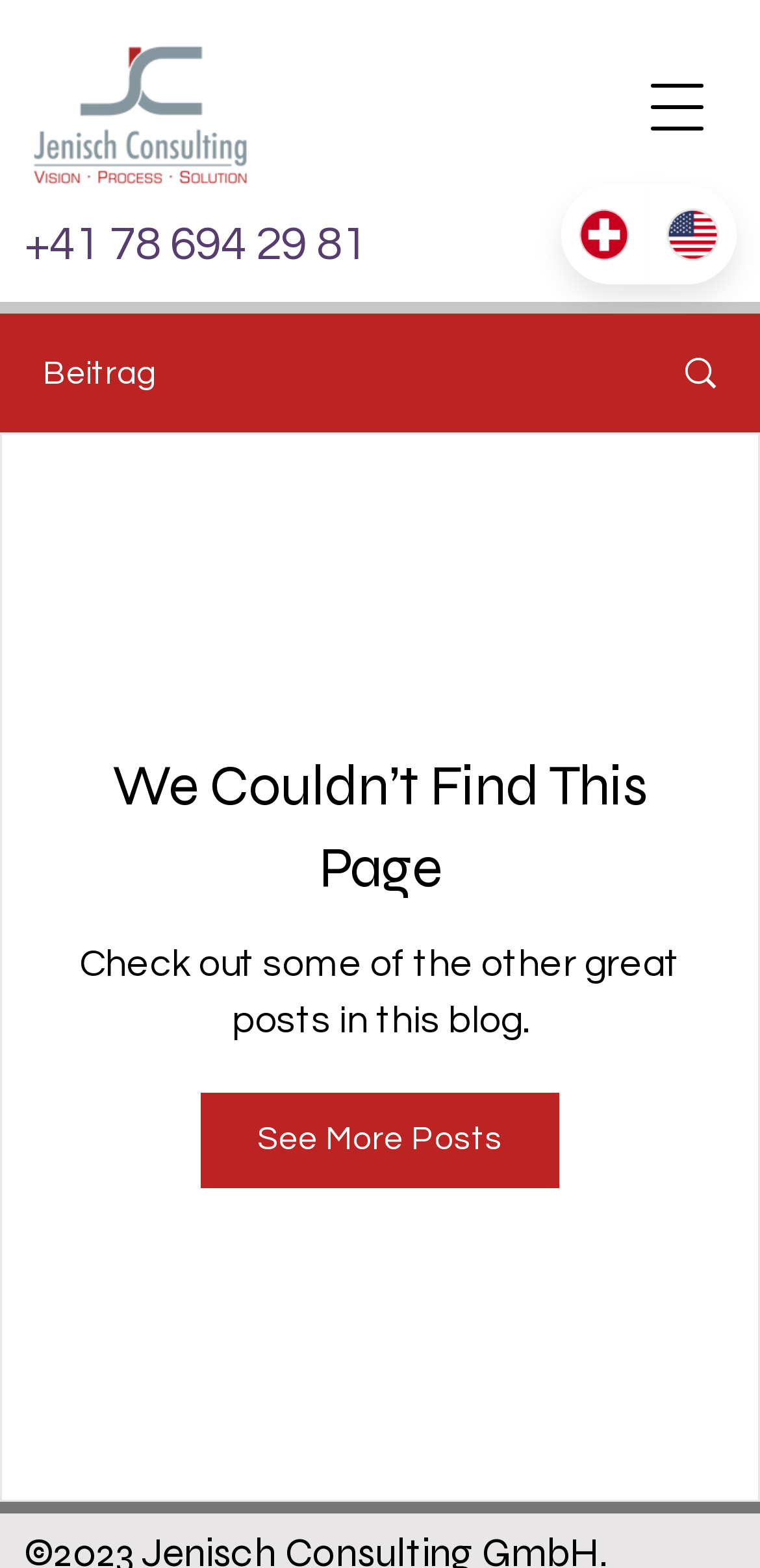What is the phone number on the webpage?
Look at the screenshot and provide an in-depth answer.

I found the phone number by looking at the link element with the text '+41 78 694 29 81' located at the top of the webpage.